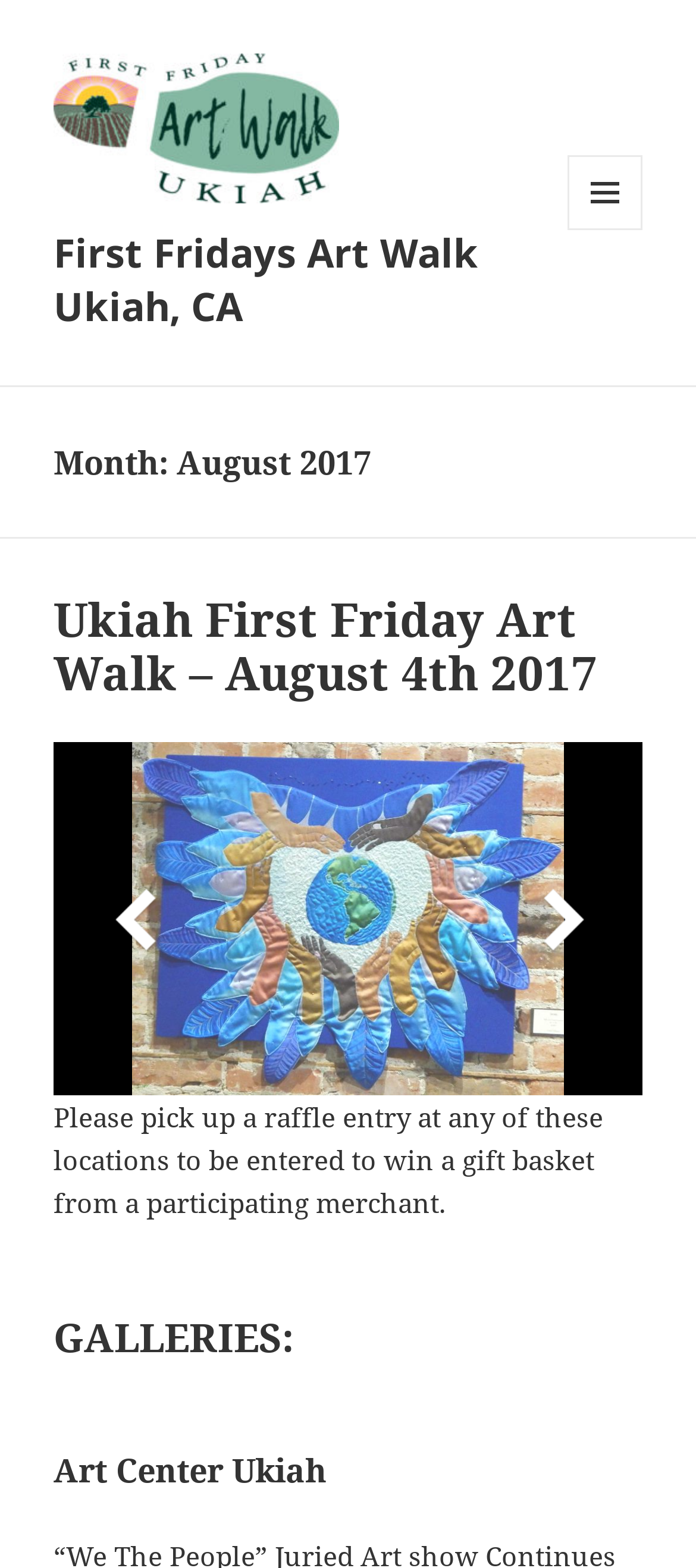What is the location of the event?
Answer the question with detailed information derived from the image.

I found the answer by looking at the link 'First Fridays Art Walk Ukiah, CA' which includes the location 'Ukiah, CA' in its text.